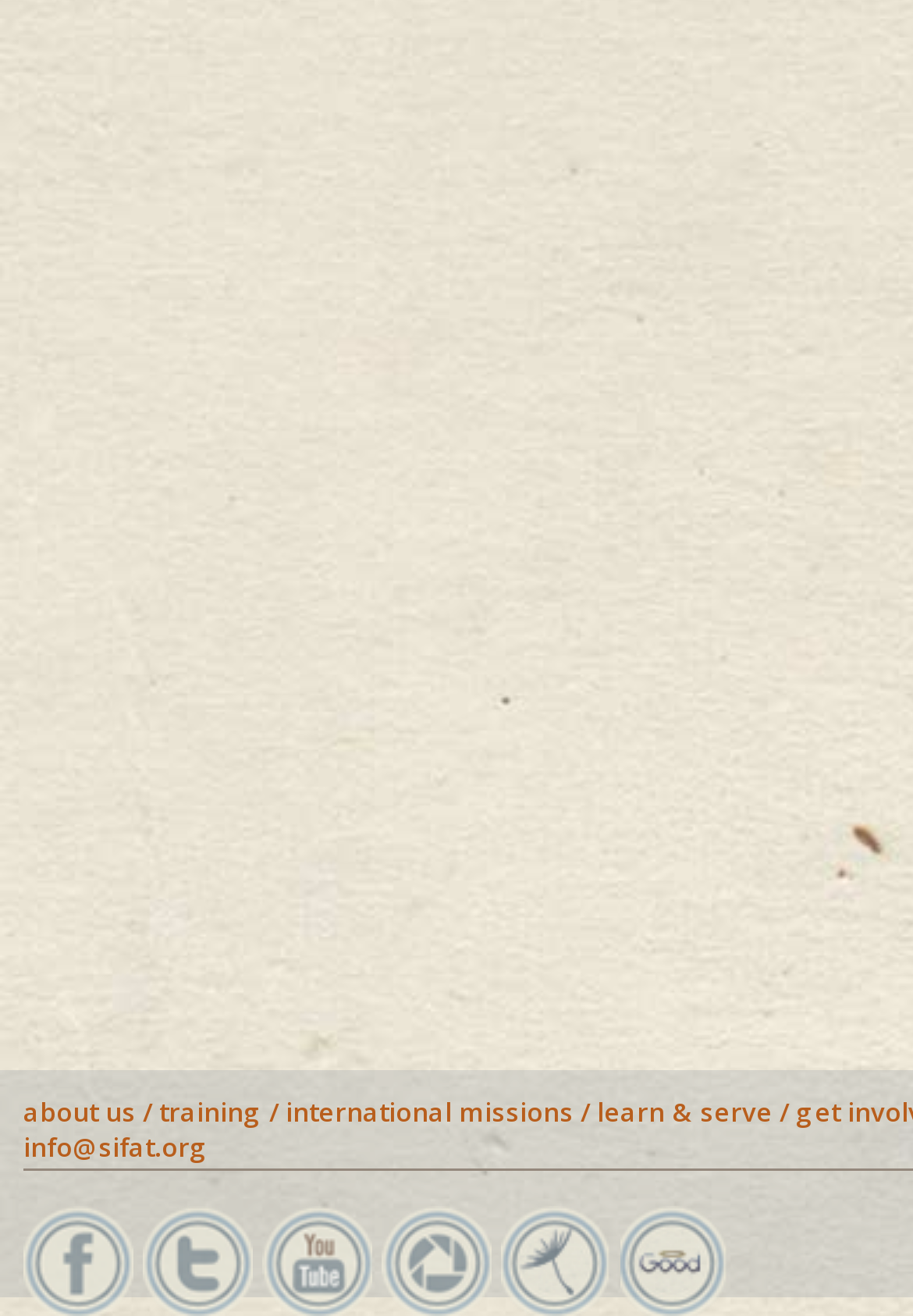How many social media links are there?
Please answer the question as detailed as possible.

I counted the number of social media links by looking at the links at the bottom of the page, which are Facebook, Twitter, YouTube, Picasa Web, and iGive, and Good Search. Each of these links has an accompanying image, which further confirms that they are social media links.